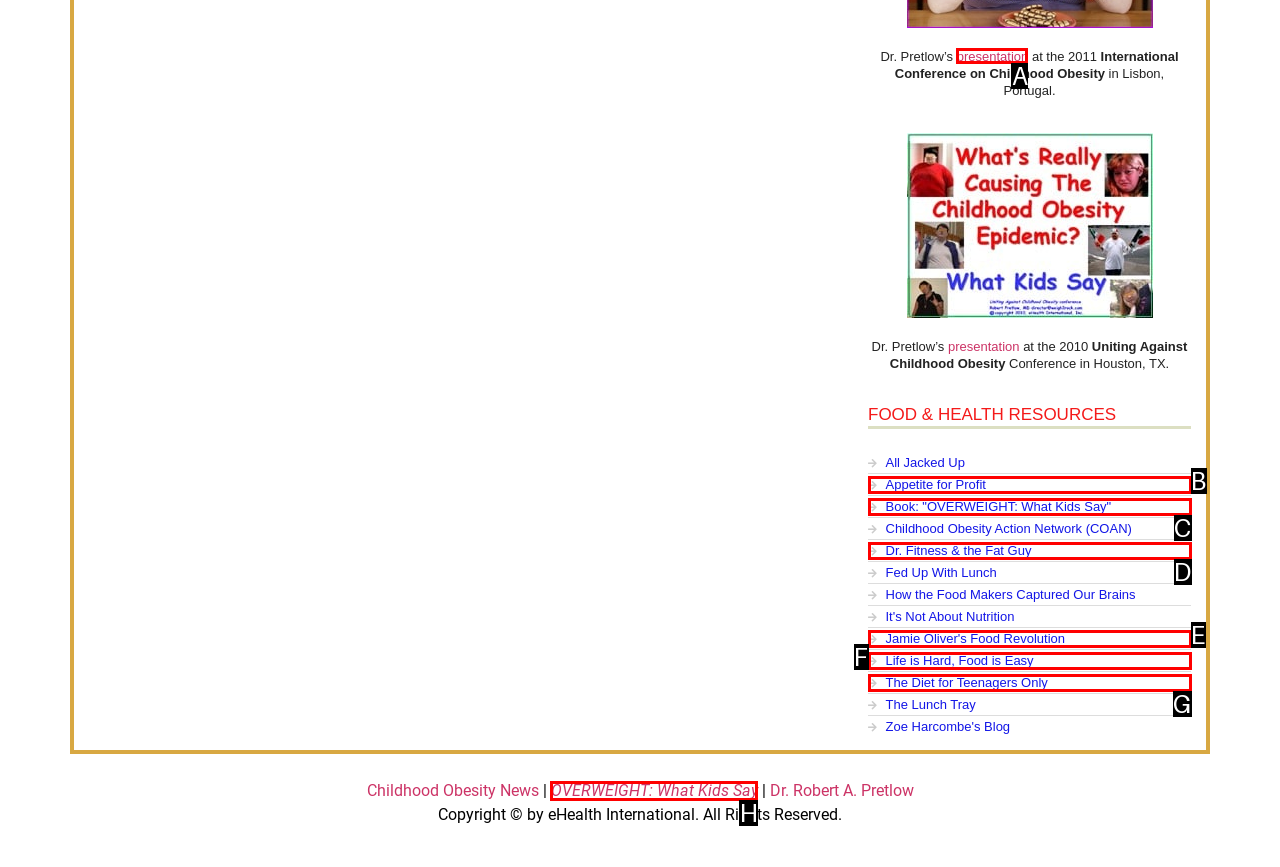Tell me which element should be clicked to achieve the following objective: click presentation link
Reply with the letter of the correct option from the displayed choices.

A